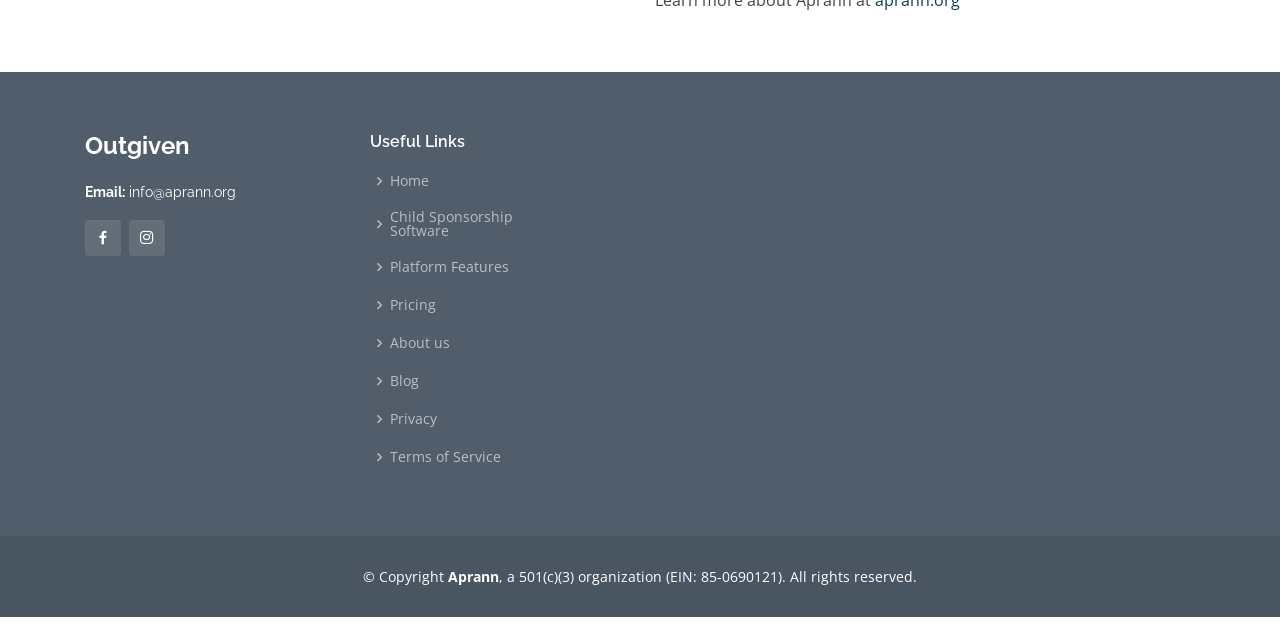Give the bounding box coordinates for this UI element: "About us". The coordinates should be four float numbers between 0 and 1, arranged as [left, top, right, bottom].

[0.305, 0.524, 0.352, 0.546]